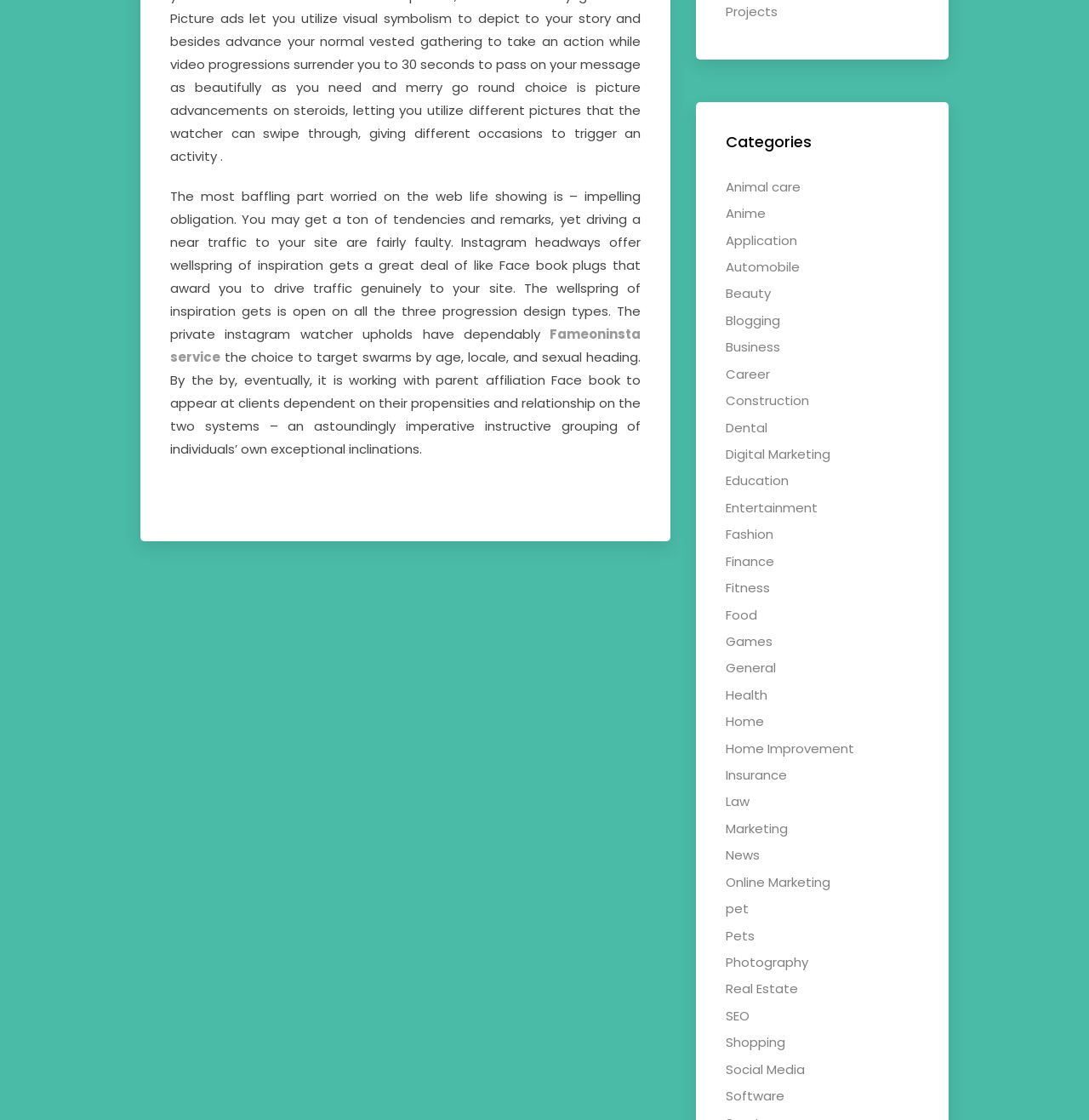What is the purpose of Instagram headways?
Carefully analyze the image and provide a detailed answer to the question.

According to the webpage, Instagram headways are used to drive traffic to a website, similar to Facebook ads. They allow users to target specific crowds by age, location, and sexual orientation, and work with parent affiliation Facebook to appear at clients based on their propensities and relationship on the two systems.